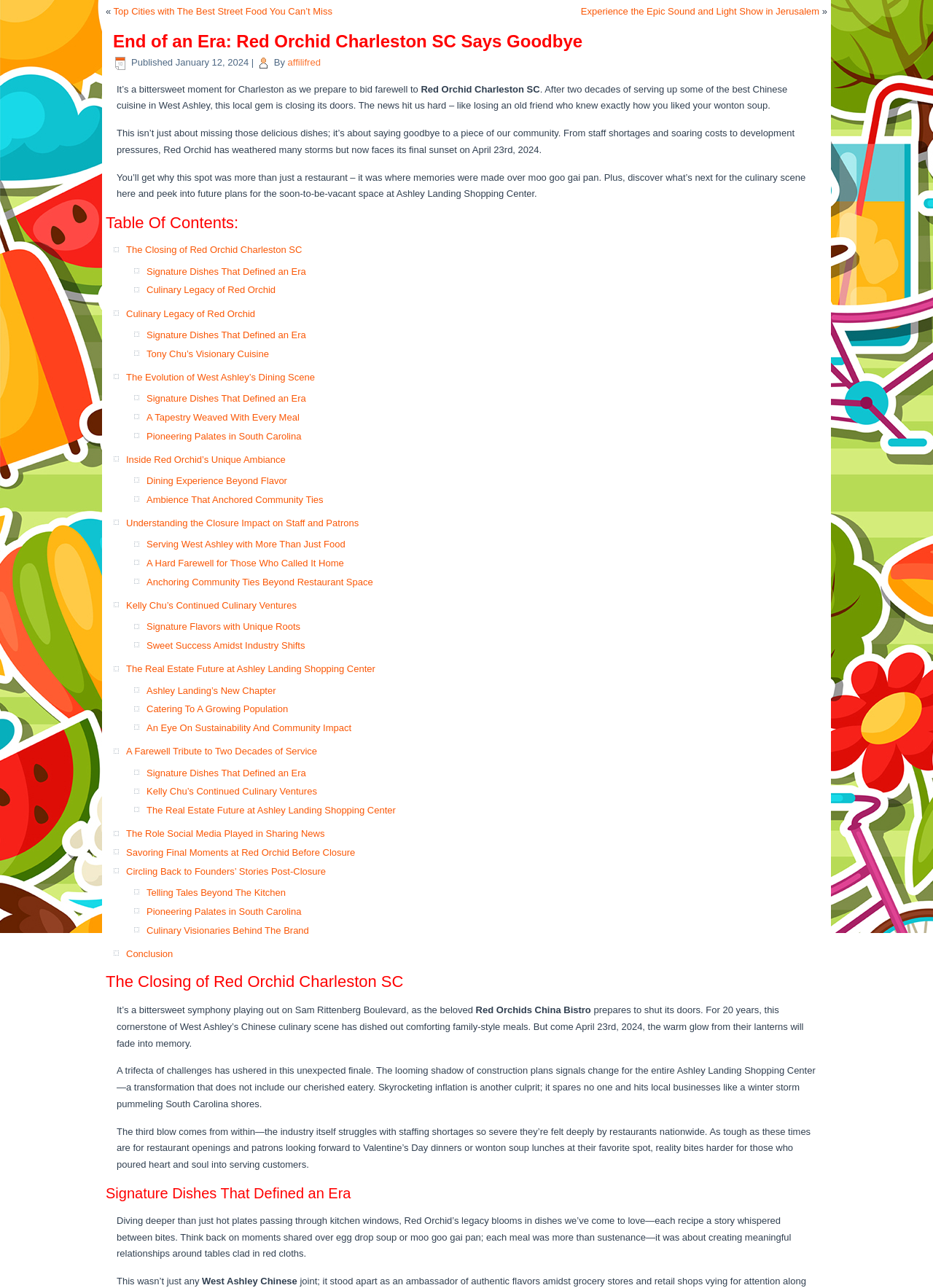Please identify the bounding box coordinates of where to click in order to follow the instruction: "Discover what's next for the culinary scene in 'The Evolution of West Ashley’s Dining Scene'".

[0.135, 0.289, 0.337, 0.297]